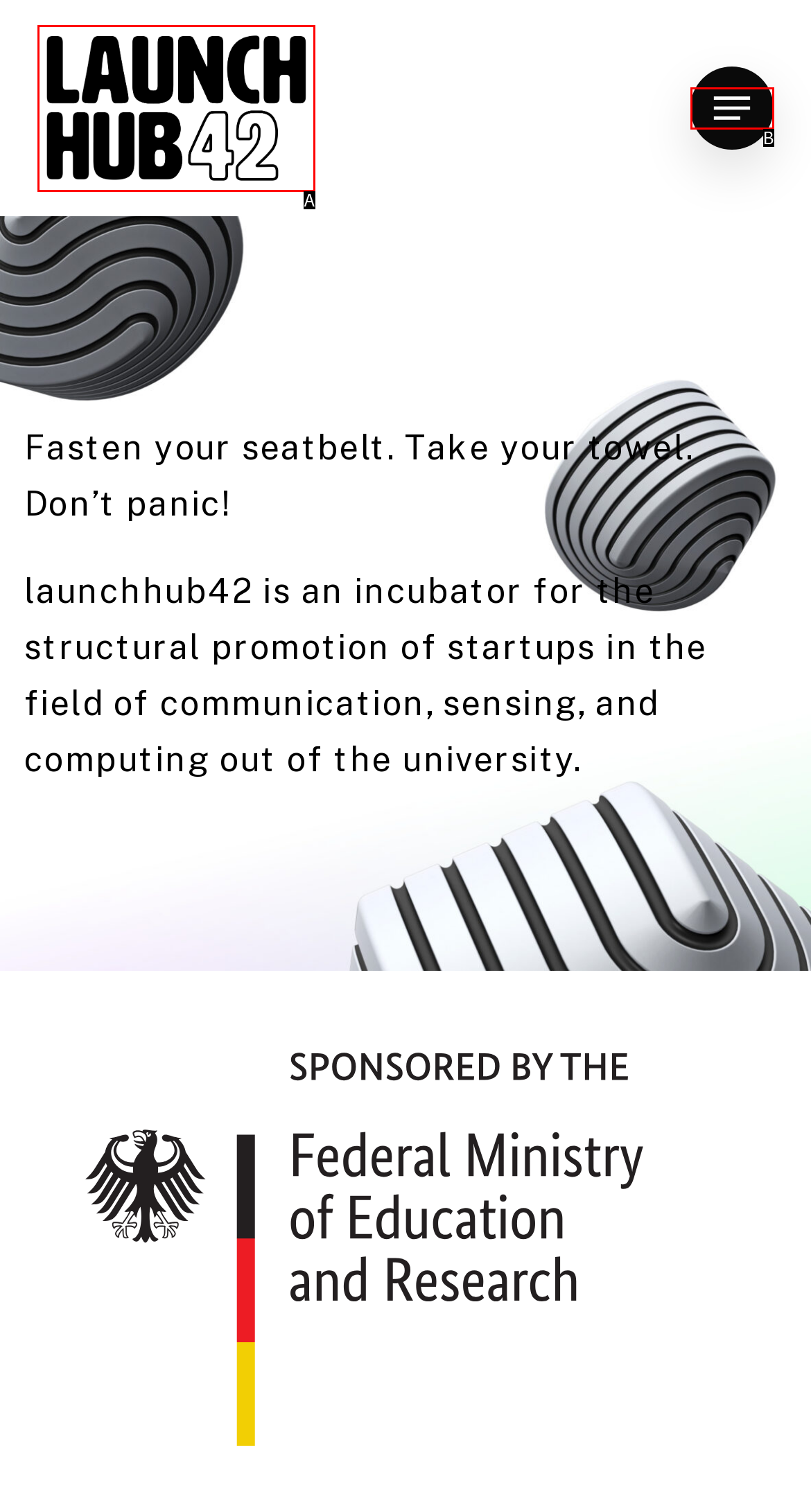From the options provided, determine which HTML element best fits the description: Menu. Answer with the correct letter.

B